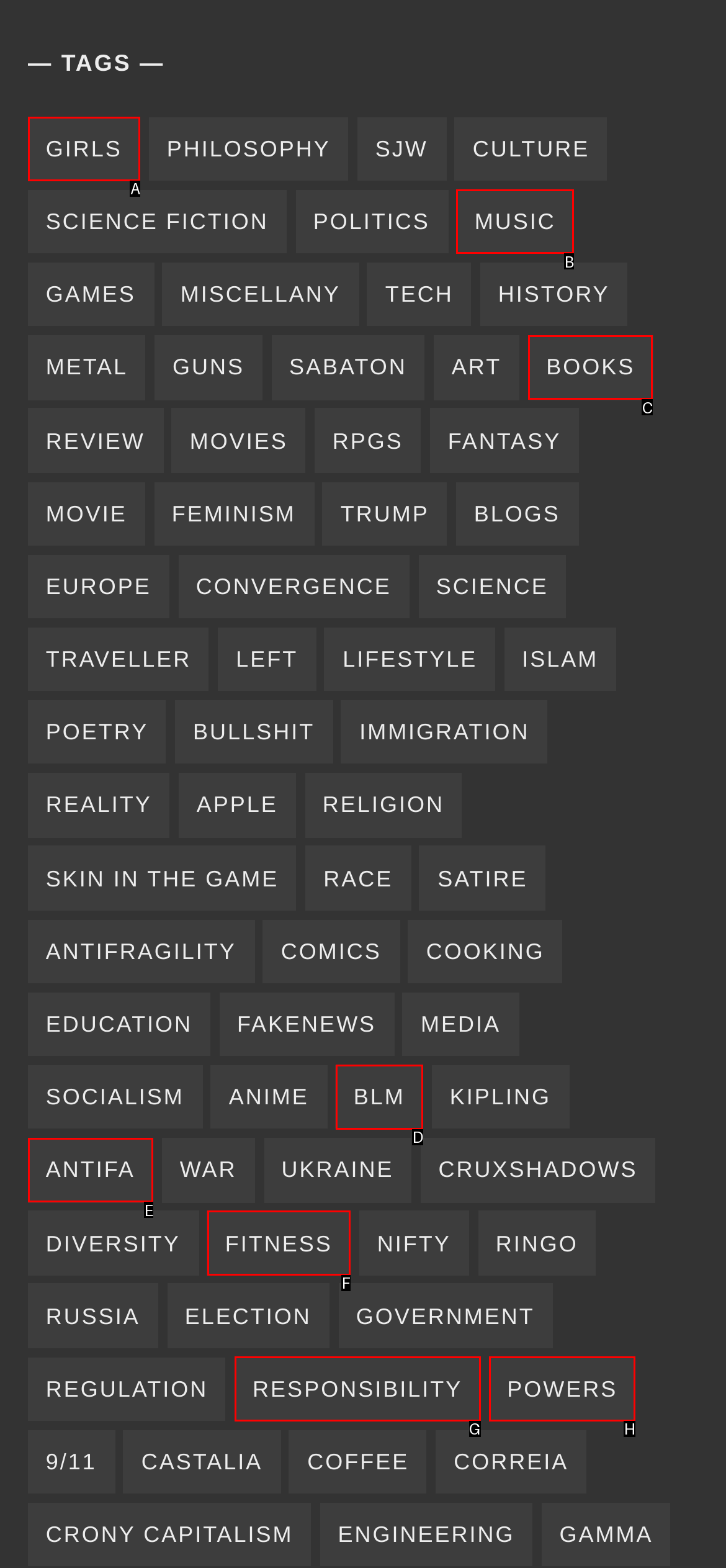Using the given description: powers, identify the HTML element that corresponds best. Answer with the letter of the correct option from the available choices.

H